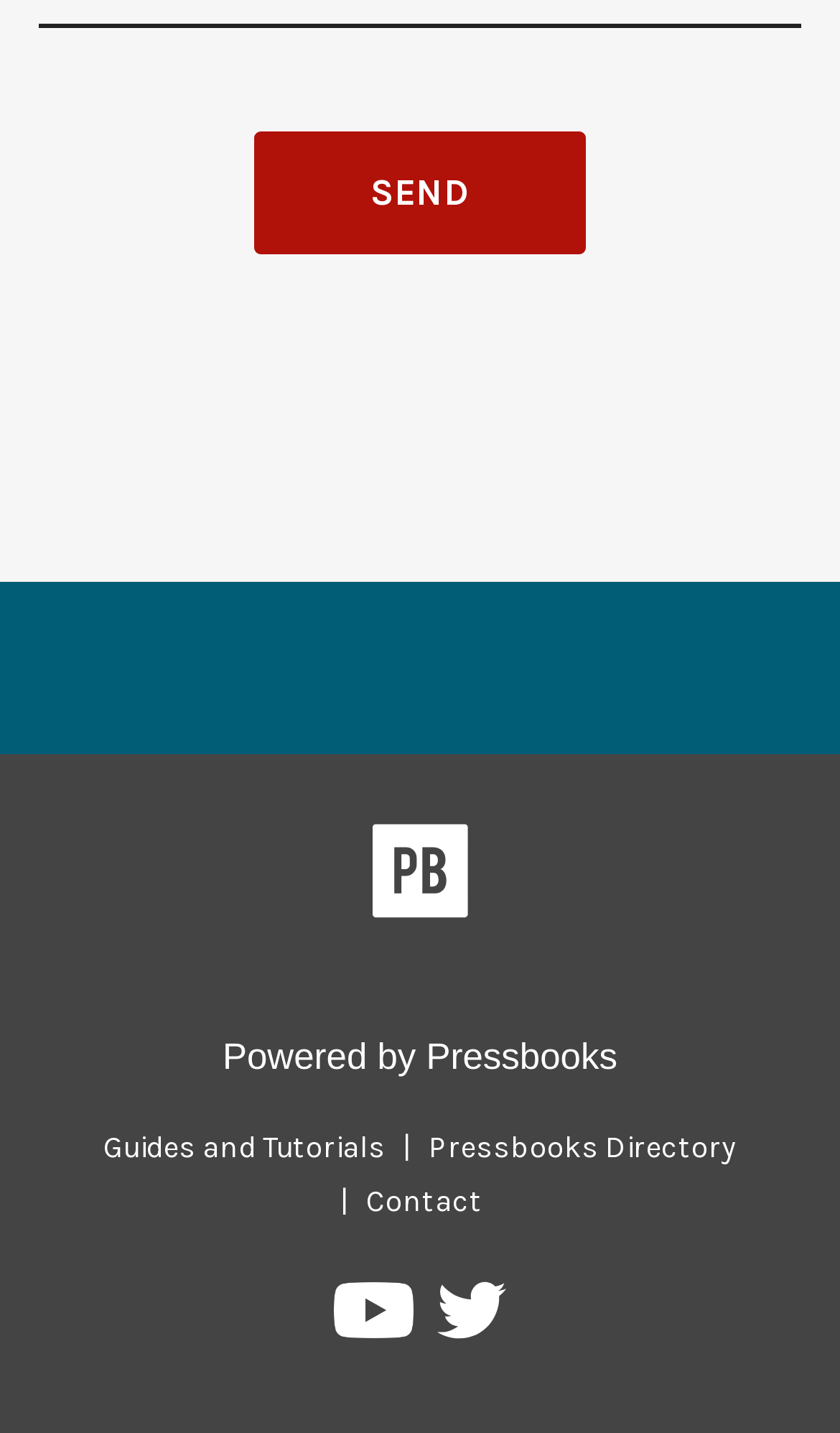Identify the bounding box coordinates for the region to click in order to carry out this instruction: "Click Hotel Equatorial Kuala Lumpur". Provide the coordinates using four float numbers between 0 and 1, formatted as [left, top, right, bottom].

None